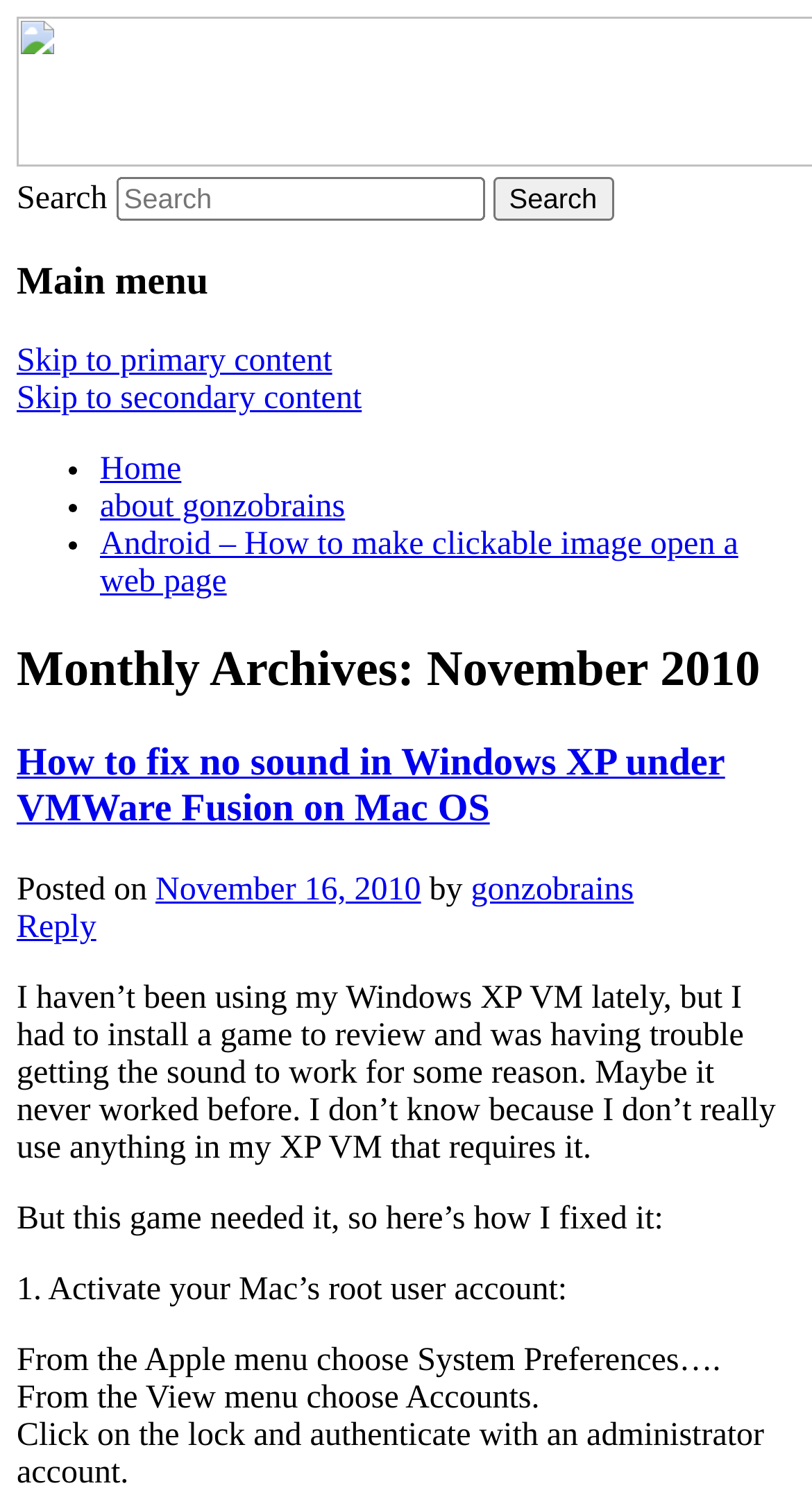Pinpoint the bounding box coordinates of the clickable area needed to execute the instruction: "Search for something". The coordinates should be specified as four float numbers between 0 and 1, i.e., [left, top, right, bottom].

[0.142, 0.119, 0.596, 0.148]